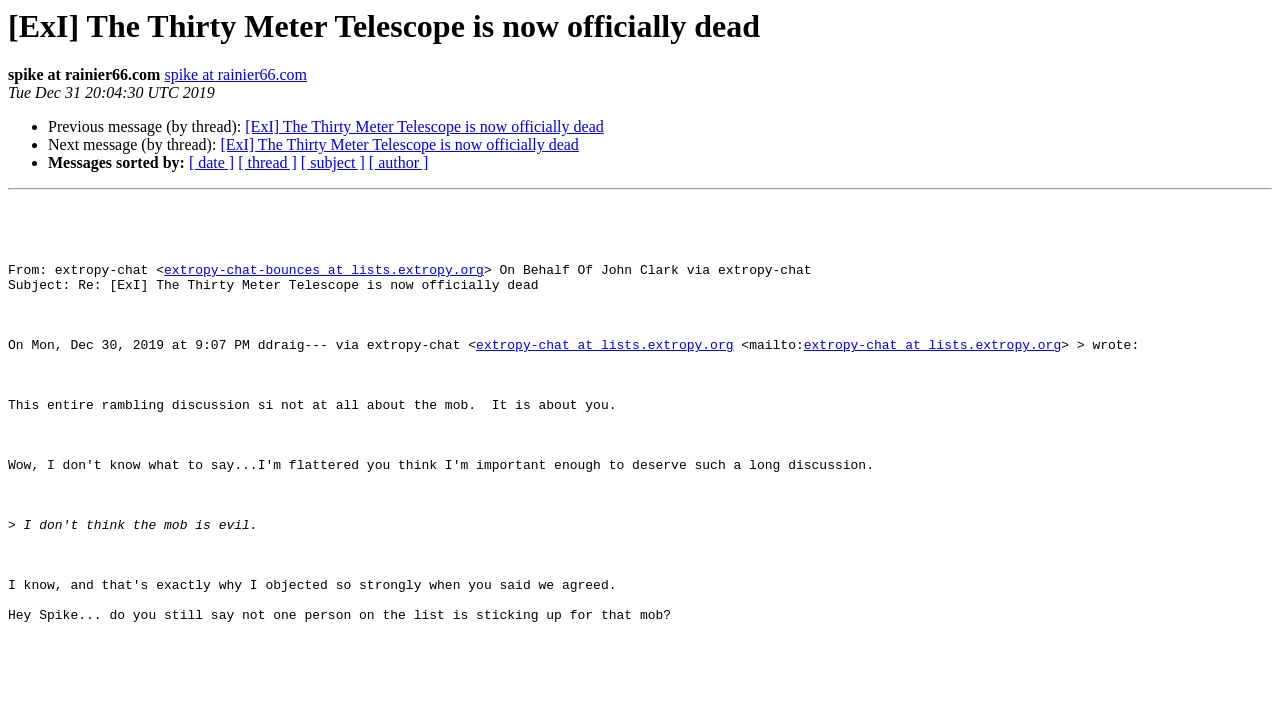Determine the bounding box coordinates for the clickable element to execute this instruction: "Sort messages by date". Provide the coordinates as four float numbers between 0 and 1, i.e., [left, top, right, bottom].

[0.148, 0.212, 0.183, 0.235]